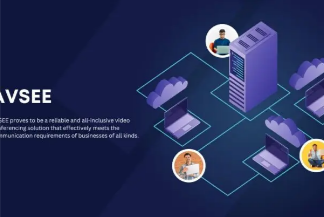Provide a comprehensive description of the image.

The image showcases "AVSEE," a sophisticated and comprehensive video conferencing solution designed to meet the diverse communication needs of businesses. At the center of the graphic is a stylized server, symbolizing AVSEE's robust technological infrastructure. Surrounding the server are illustrated laptops and cloud icons, representing the seamless connectivity and collaborative capabilities AVSEE provides. Each laptop displays a user engaged in a virtual meeting, illustrating the solution's versatility across different industries. The backdrop features a deep blue gradient, enhancing the modern and professional aesthetic, while the accompanying text highlights the platform's reliability and inclusiveness in catering to various business requirements. This image effectively conveys the innovative spirit of AVSEE as a transformative tool for virtual collaboration.